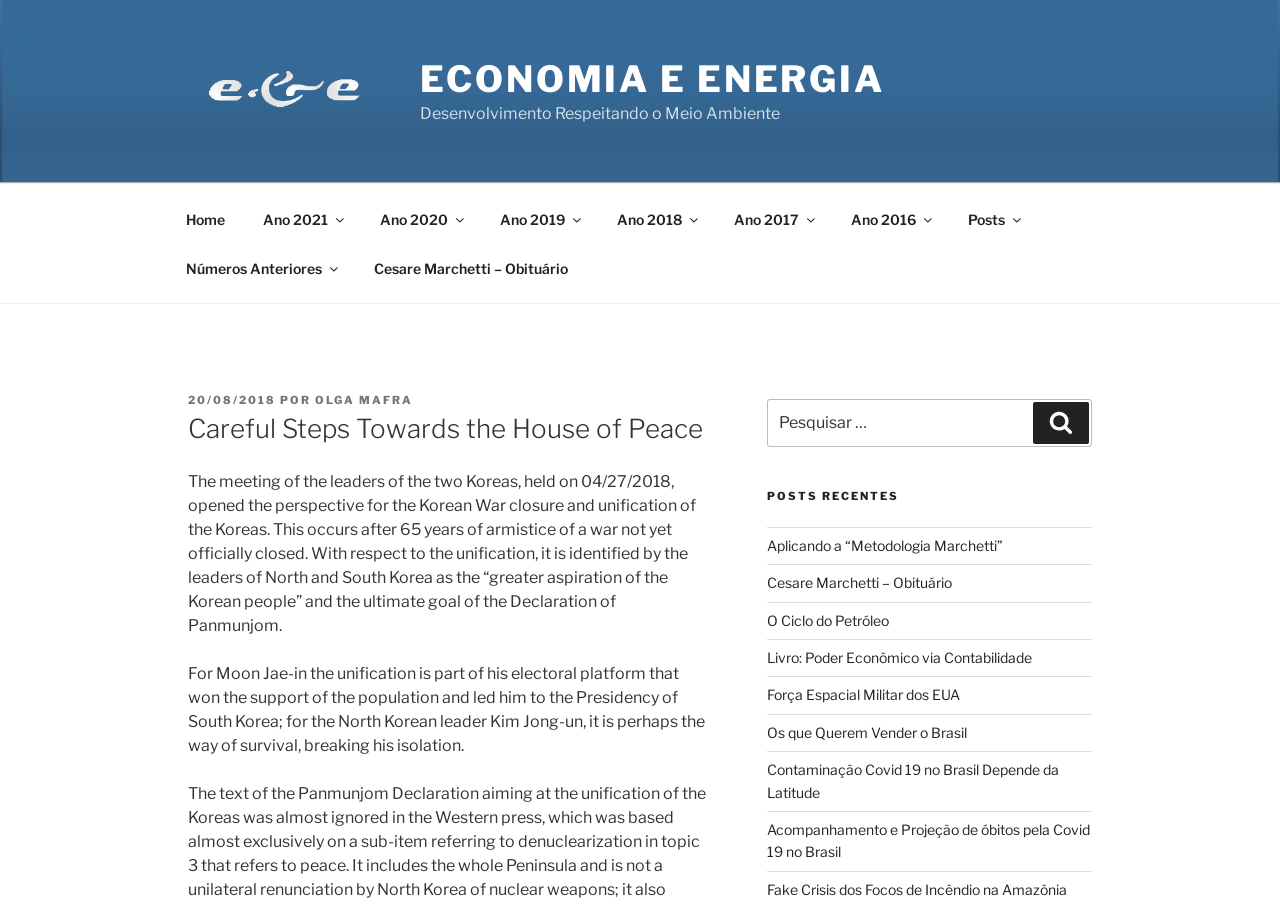Answer in one word or a short phrase: 
What is the topic of the article?

Korean War closure and unification